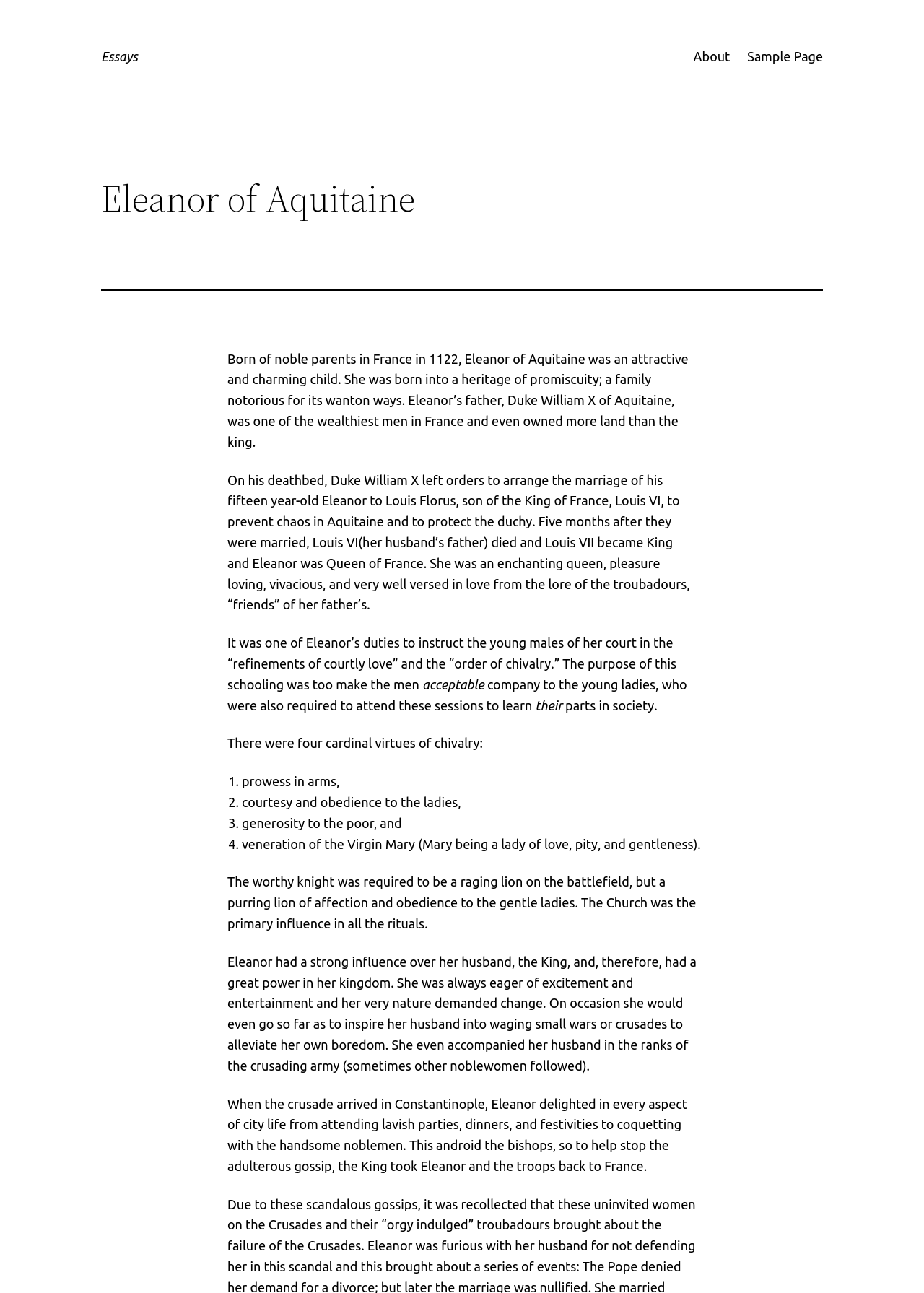Bounding box coordinates are specified in the format (top-left x, top-left y, bottom-right x, bottom-right y). All values are floating point numbers bounded between 0 and 1. Please provide the bounding box coordinate of the region this sentence describes: Sample Page

[0.809, 0.036, 0.891, 0.052]